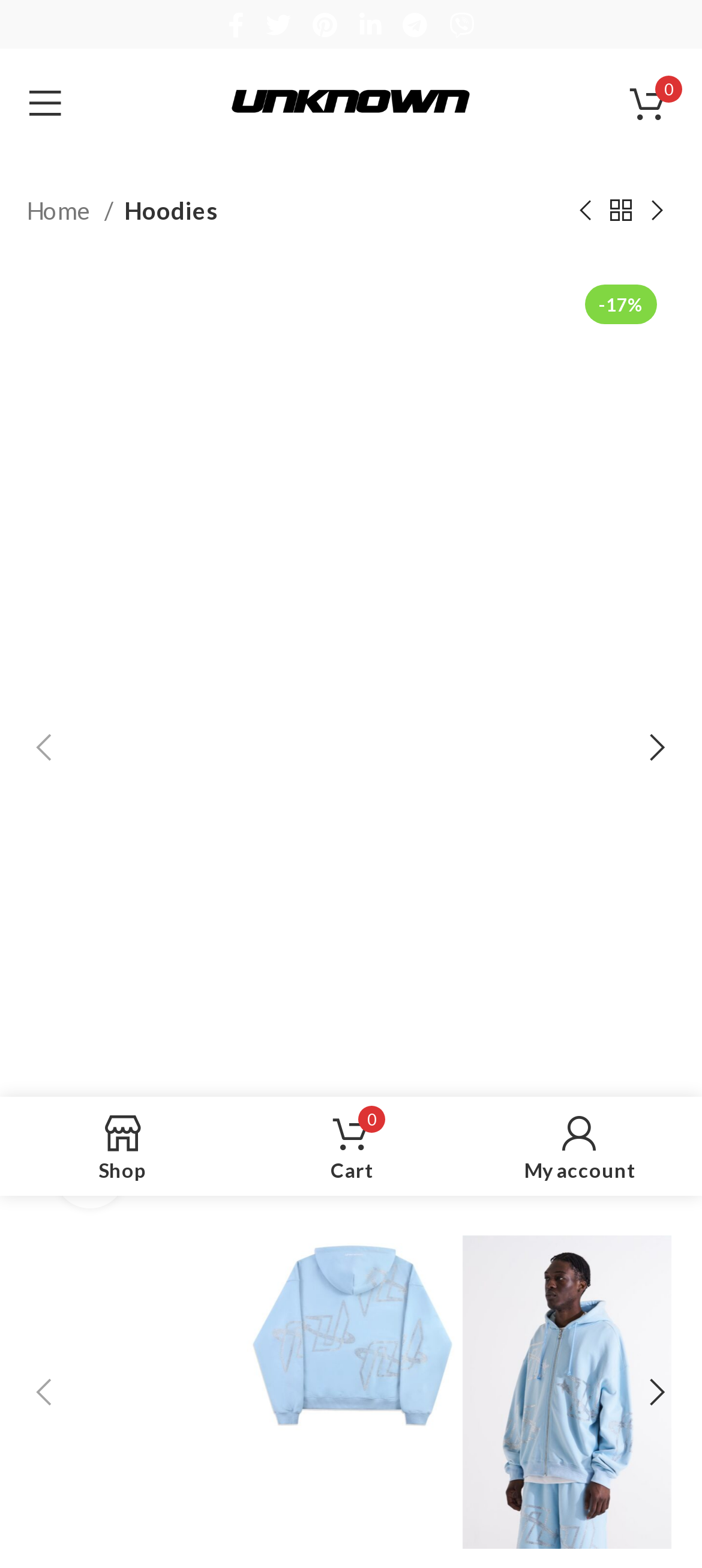How many navigation links are there in the top menu?
Provide a one-word or short-phrase answer based on the image.

3